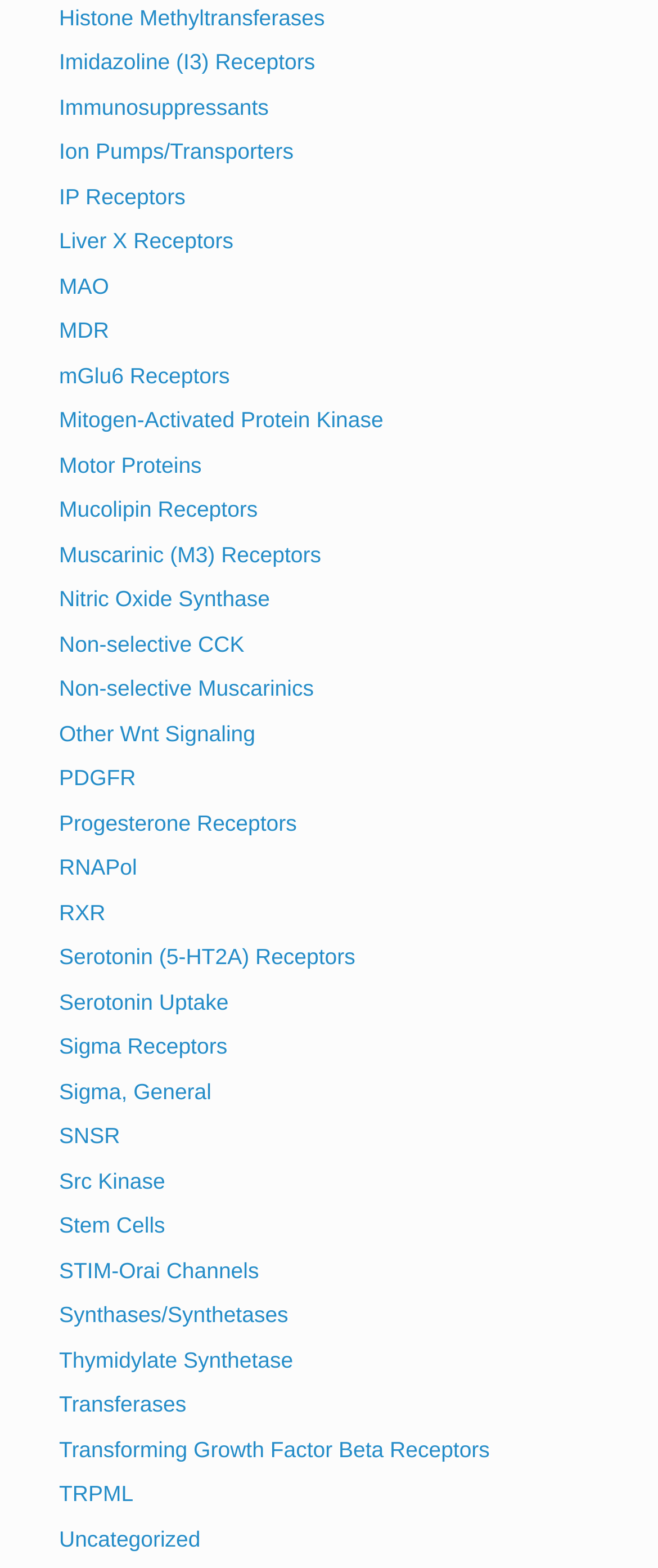What is the first link on the webpage?
Identify the answer in the screenshot and reply with a single word or phrase.

Histone Methyltransferases